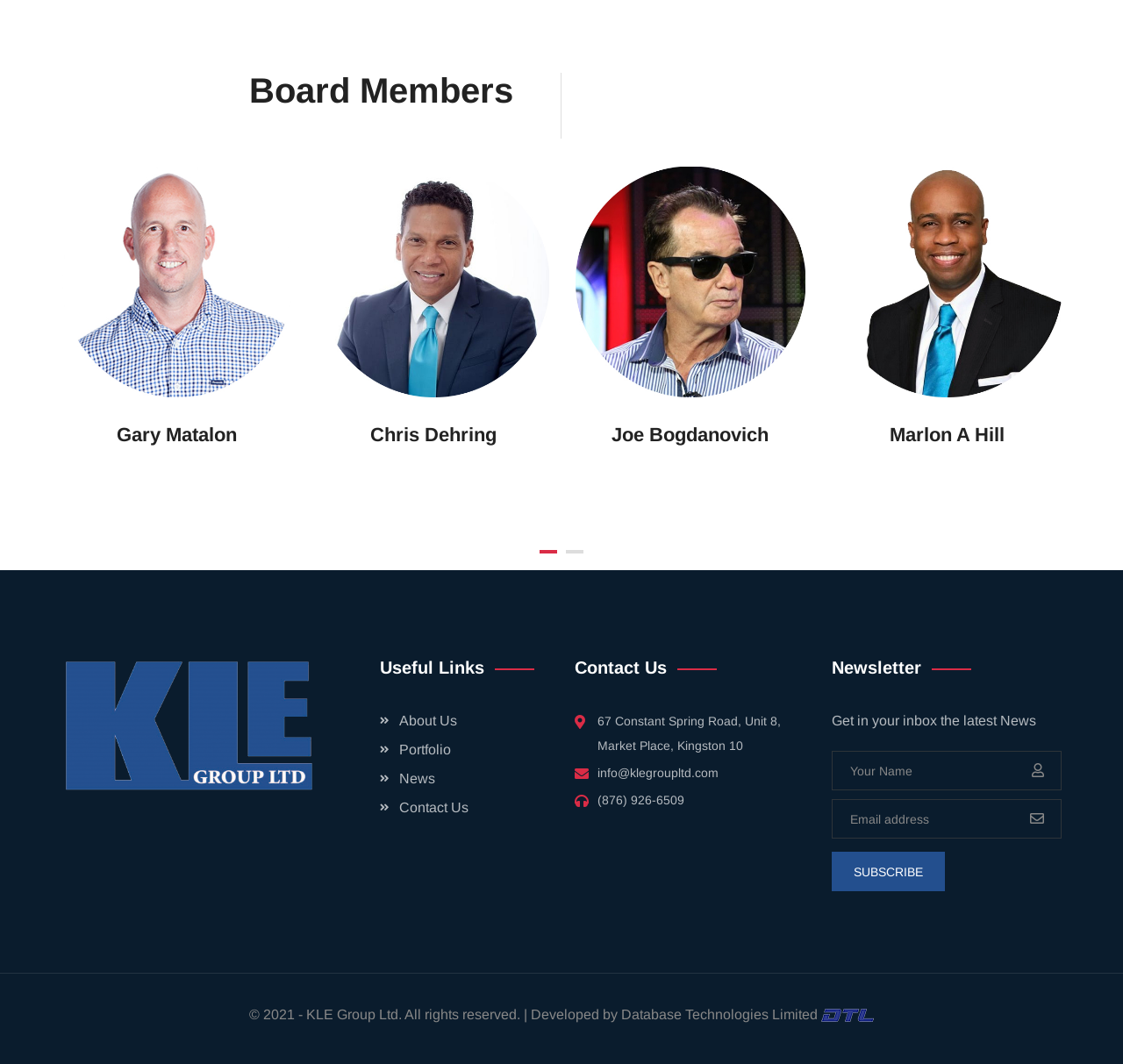How many links are there in the 'Useful Links' section?
Please respond to the question with a detailed and thorough explanation.

The 'Useful Links' section is located in the lower part of the webpage and contains four links: 'About Us', 'Portfolio', 'News', and 'Contact Us'.